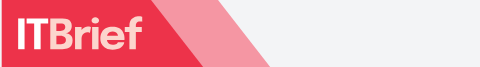Explain in detail what you see in the image.

The image presented showcases the logo of IT Brief Australia, a platform dedicated to providing technology news and insights for Chief Information Officers (CIOs) and IT decision-makers. The logo features a modern and vibrant design, prominently displaying the name "ITBrief" in a stylized font against a bold red background, reinforcing the brand's focus on delivering timely information on technology trends and developments. This visual representation emphasizes the website's commitment to offering valuable content for those in the tech industry, particularly as it addresses critical topics such as cybersecurity, digital transformation, and artificial intelligence.